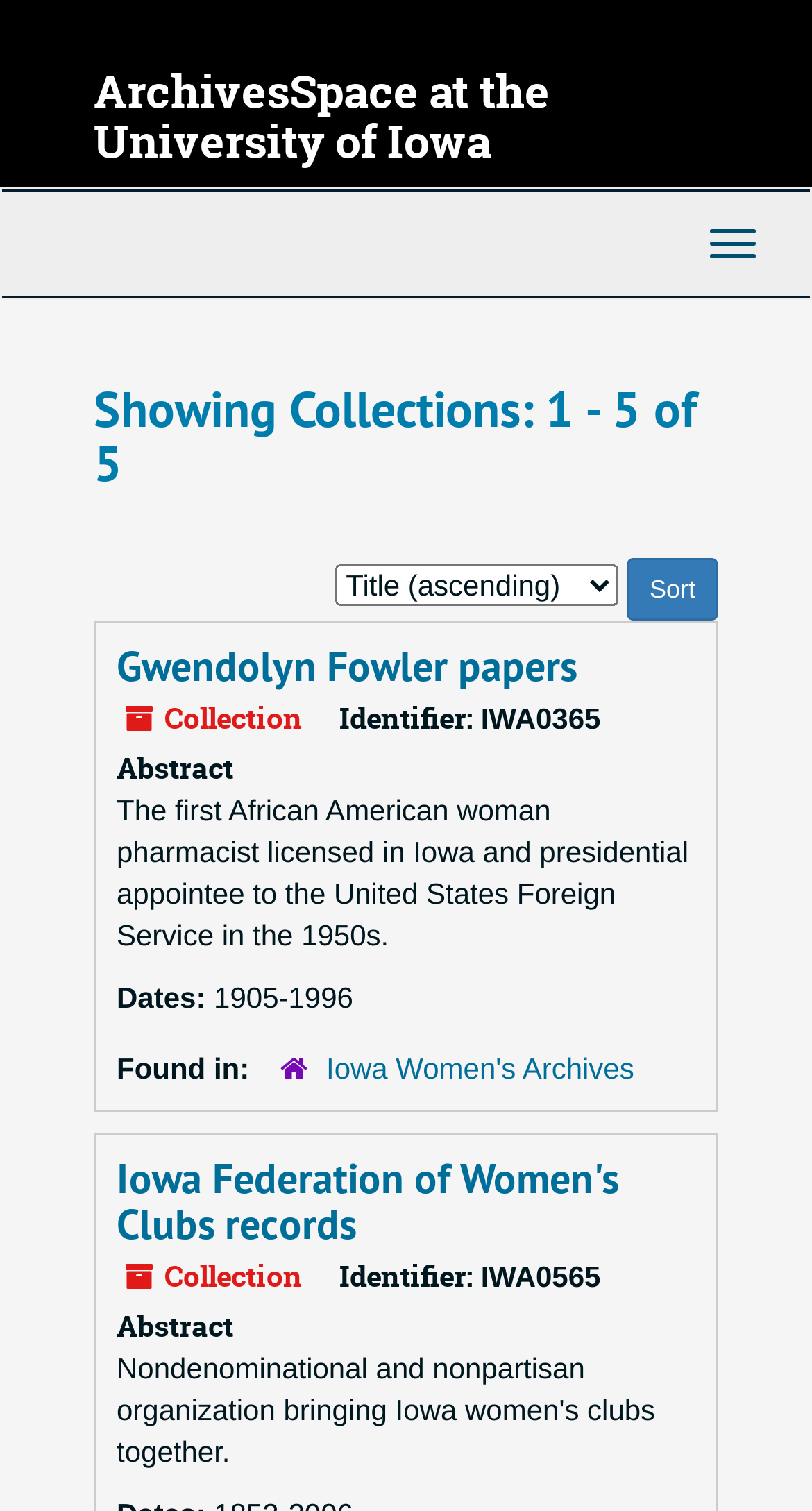Identify the headline of the webpage and generate its text content.

ArchivesSpace at the University of Iowa